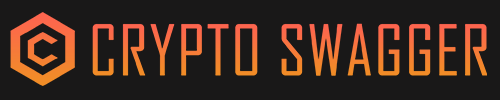Give a one-word or phrase response to the following question: What is the focus of the Crypto Swagger platform?

Cryptocurrency